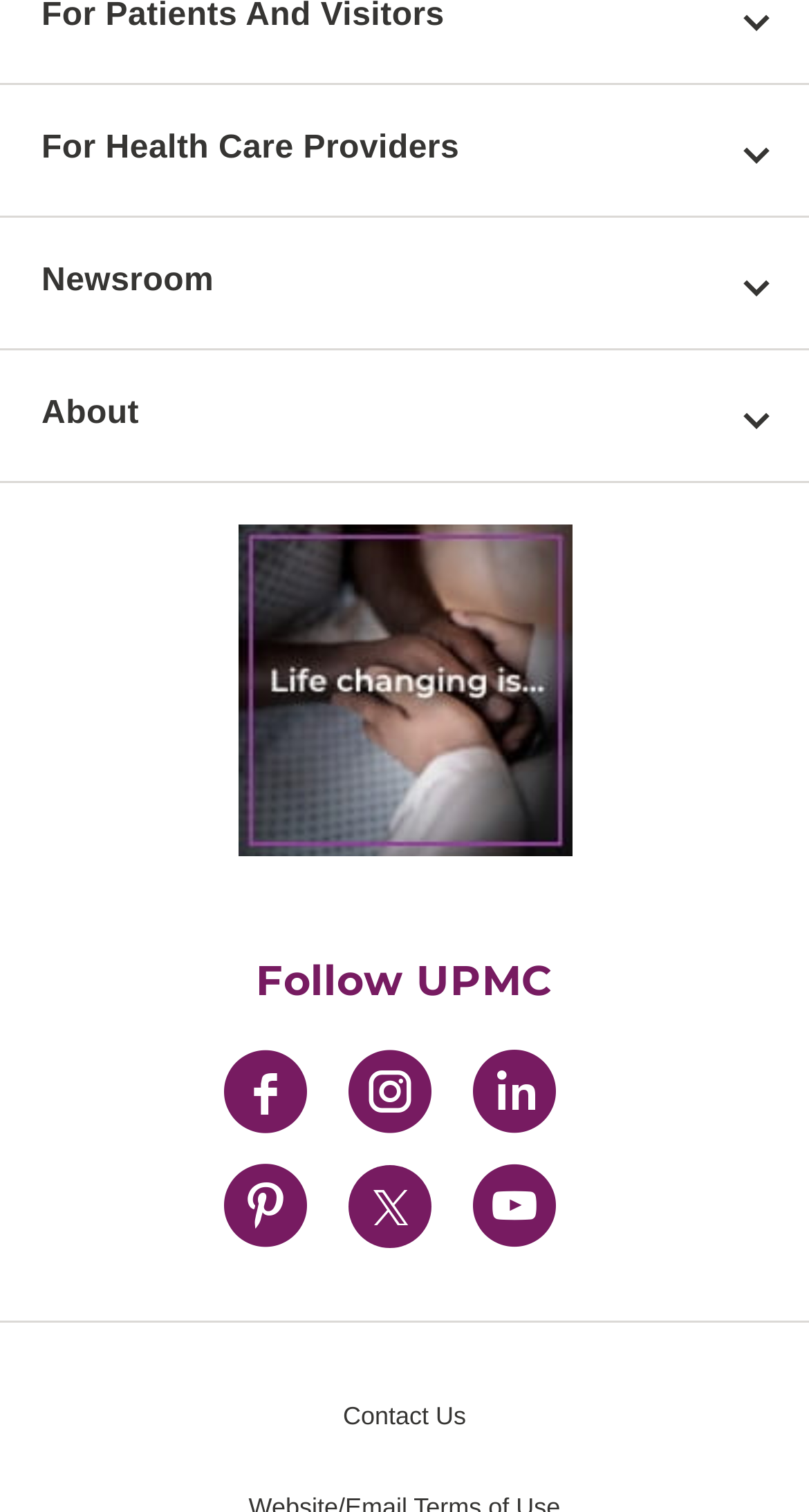Determine the bounding box coordinates for the HTML element described here: "News Releases".

[0.0, 0.339, 1.0, 0.372]